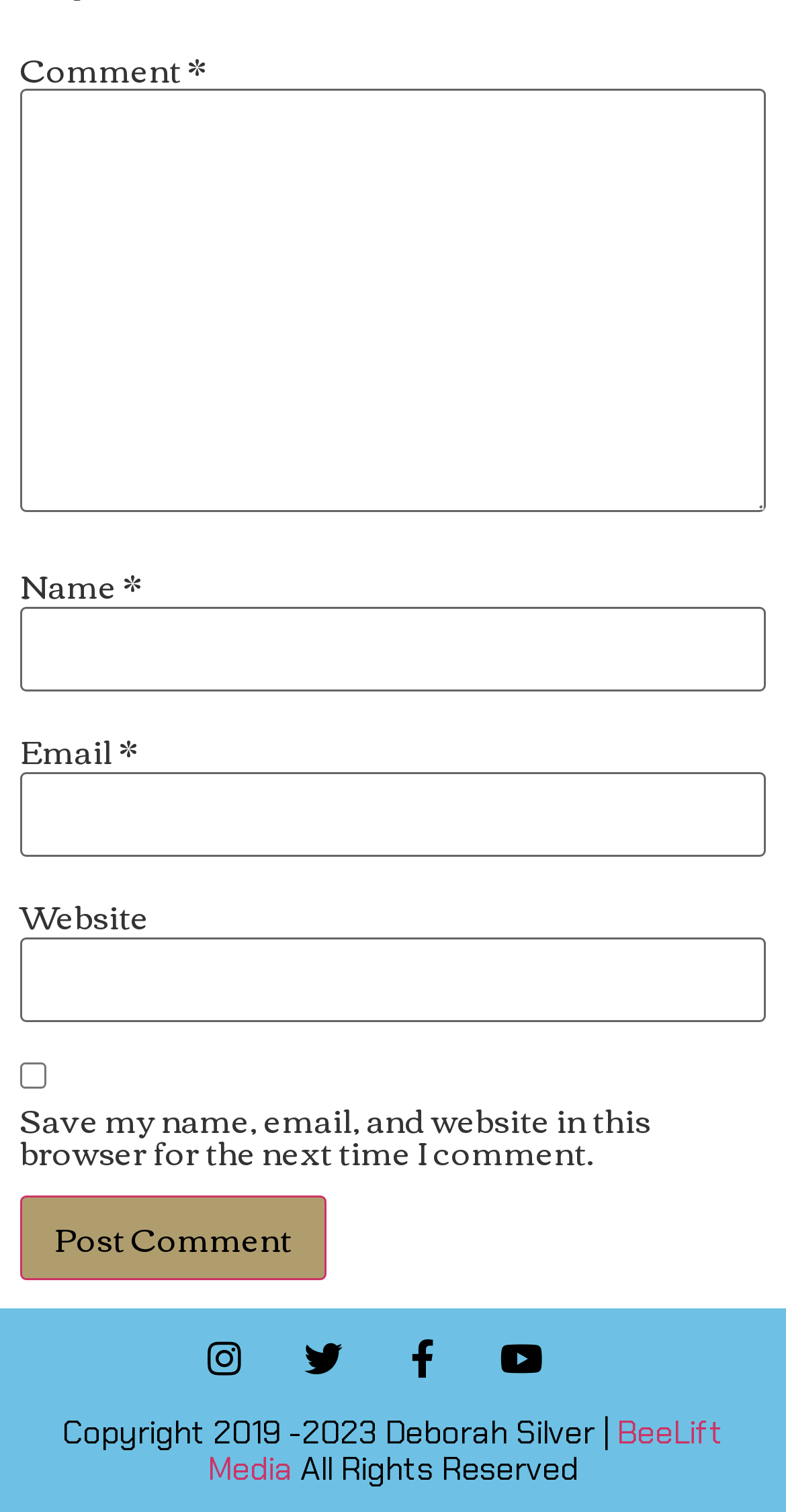Please determine the bounding box coordinates of the element to click in order to execute the following instruction: "Call (0850) 433-9393". The coordinates should be four float numbers between 0 and 1, specified as [left, top, right, bottom].

None